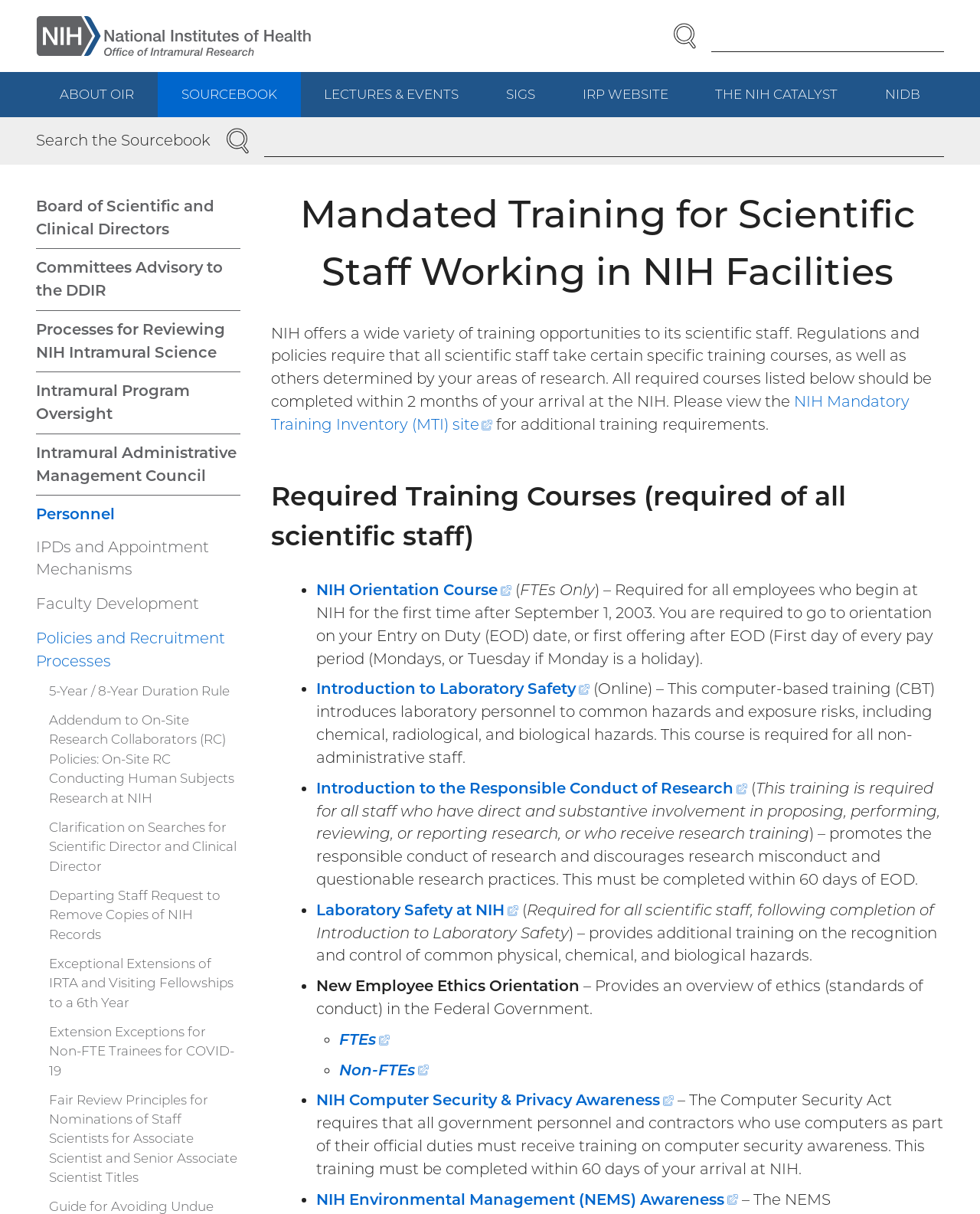Locate and extract the headline of this webpage.

Mandated Training for Scientific Staff Working in NIH Facilities